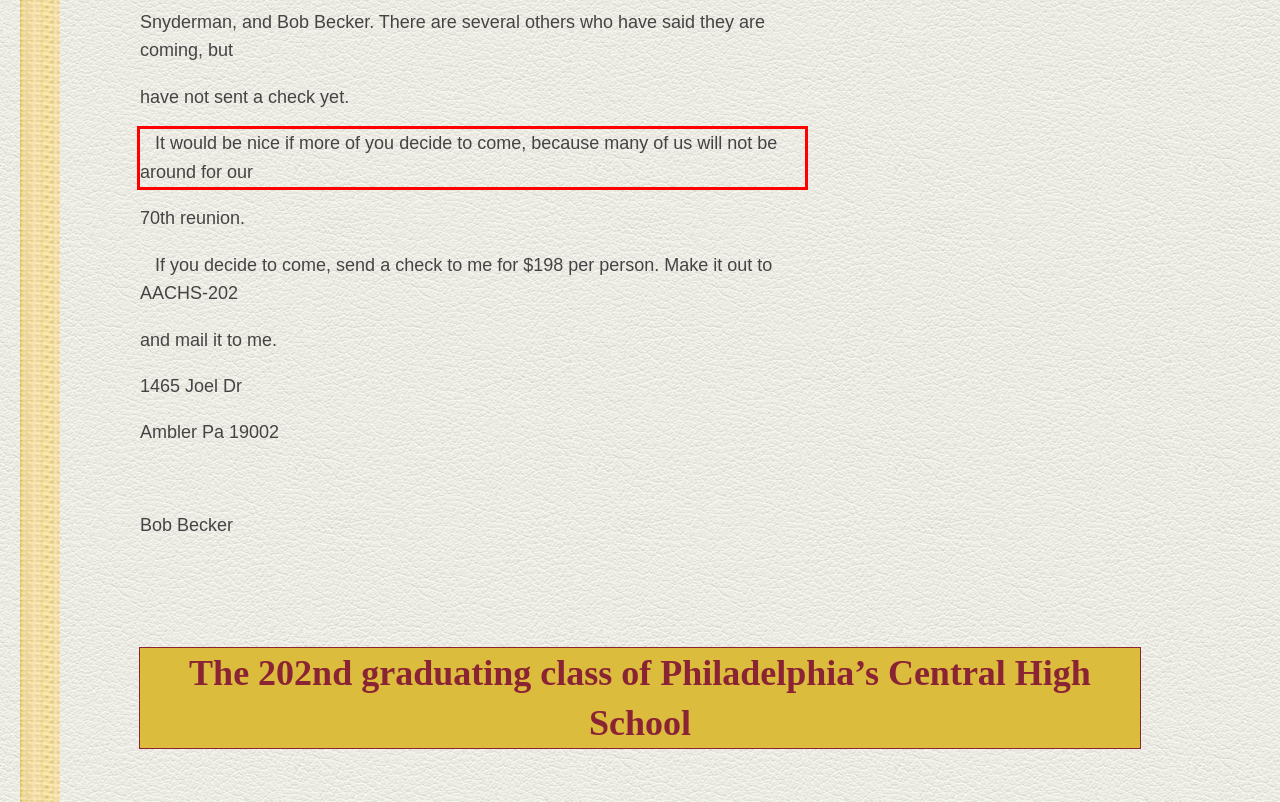Please perform OCR on the text content within the red bounding box that is highlighted in the provided webpage screenshot.

It would be nice if more of you decide to come, because many of us will not be around for our